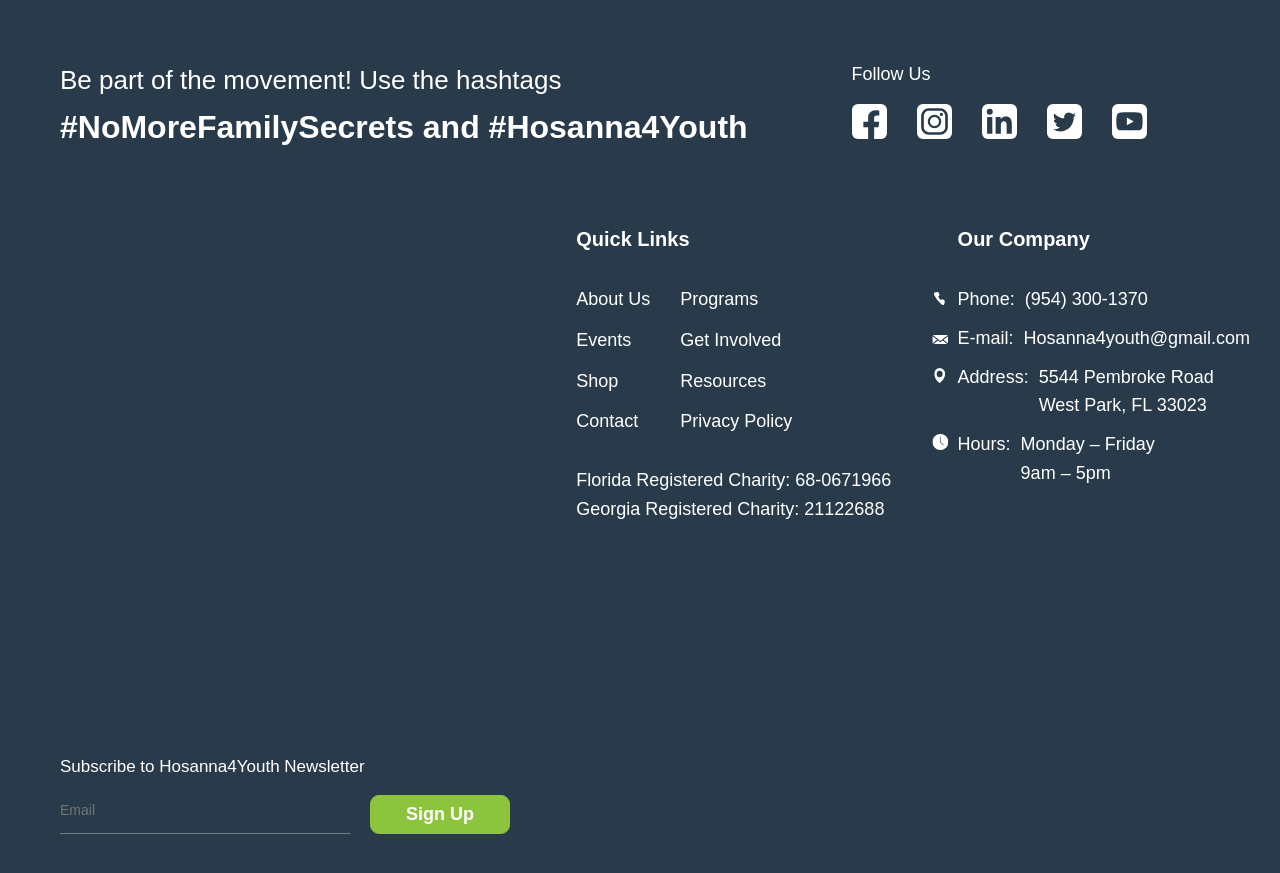Determine the bounding box coordinates of the region I should click to achieve the following instruction: "Read Golf Range Magazine". Ensure the bounding box coordinates are four float numbers between 0 and 1, i.e., [left, top, right, bottom].

None